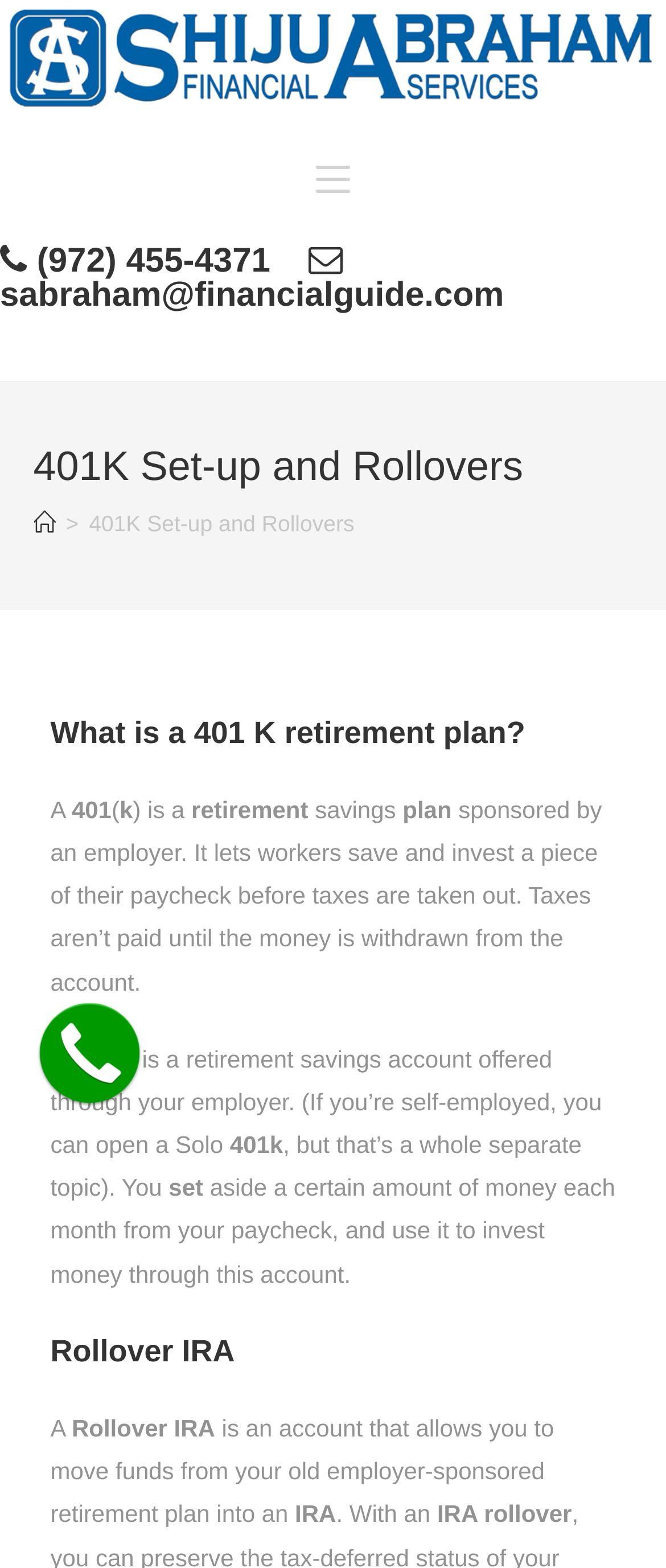What is the purpose of a 401K plan?
Based on the image, respond with a single word or phrase.

To save and invest for retirement